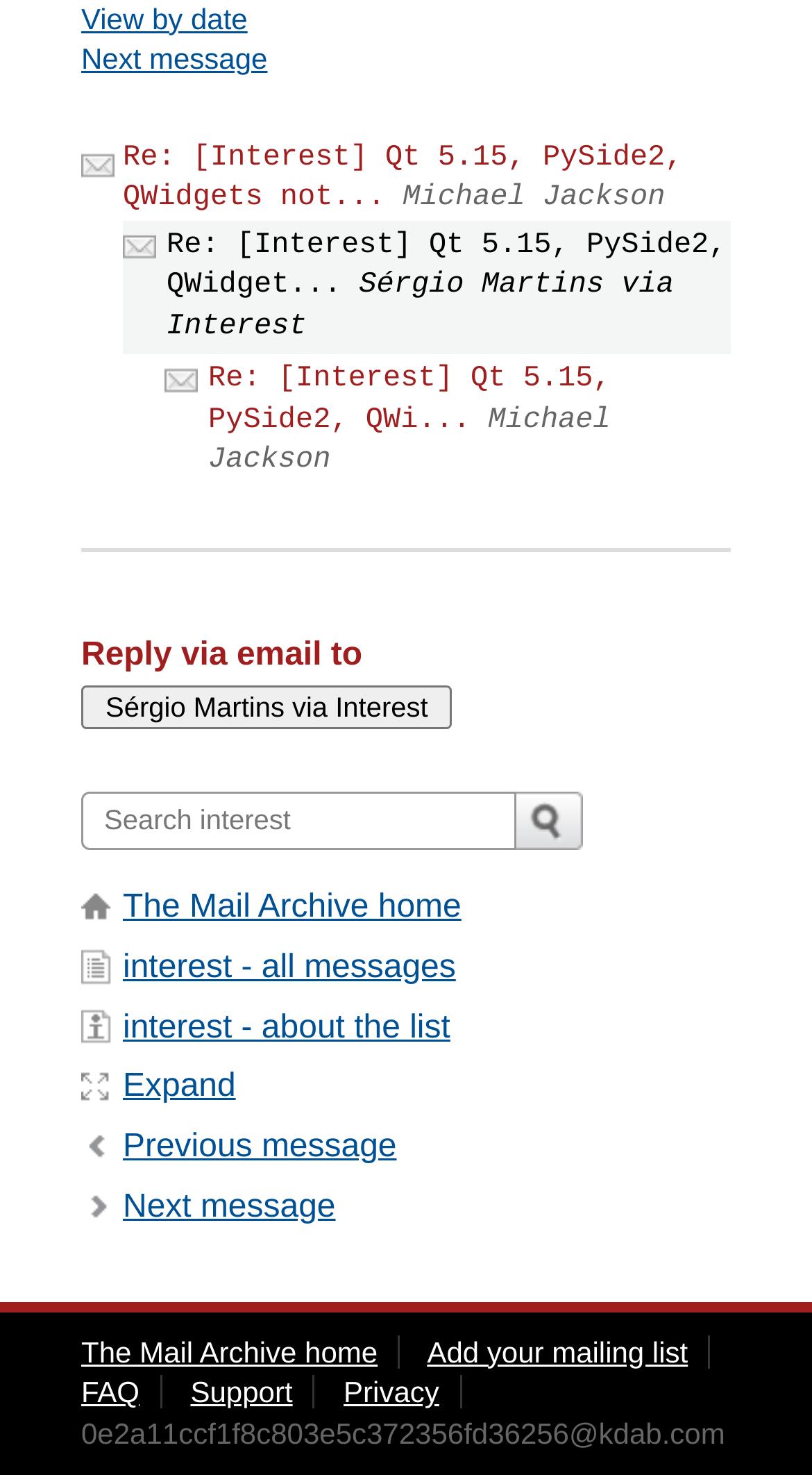How many links are there at the top of the webpage?
Refer to the image and respond with a one-word or short-phrase answer.

3